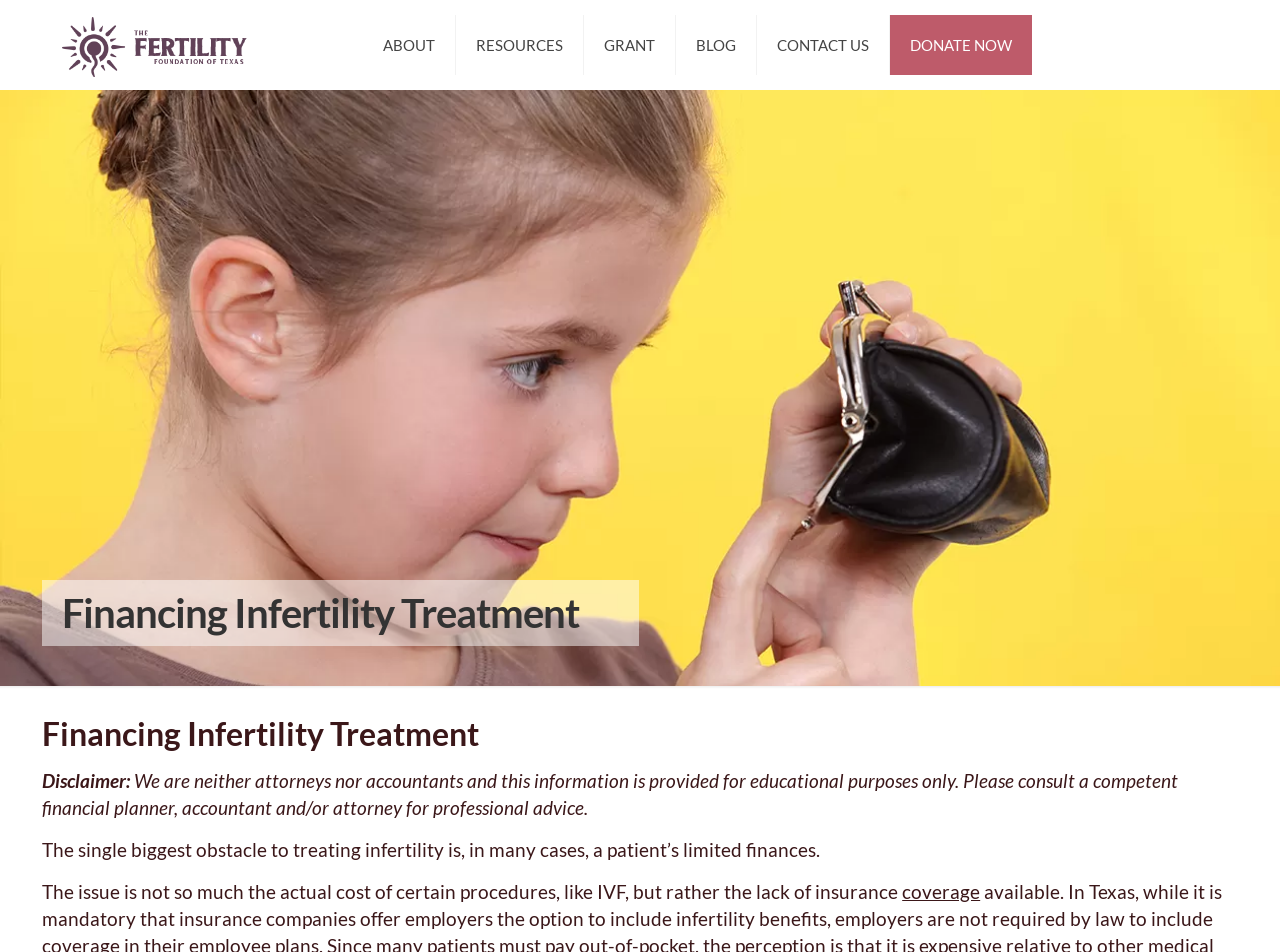For the element described, predict the bounding box coordinates as (top-left x, top-left y, bottom-right x, bottom-right y). All values should be between 0 and 1. Element description: title="Fertility Foundation of Texas"

[0.049, 0.0, 0.193, 0.095]